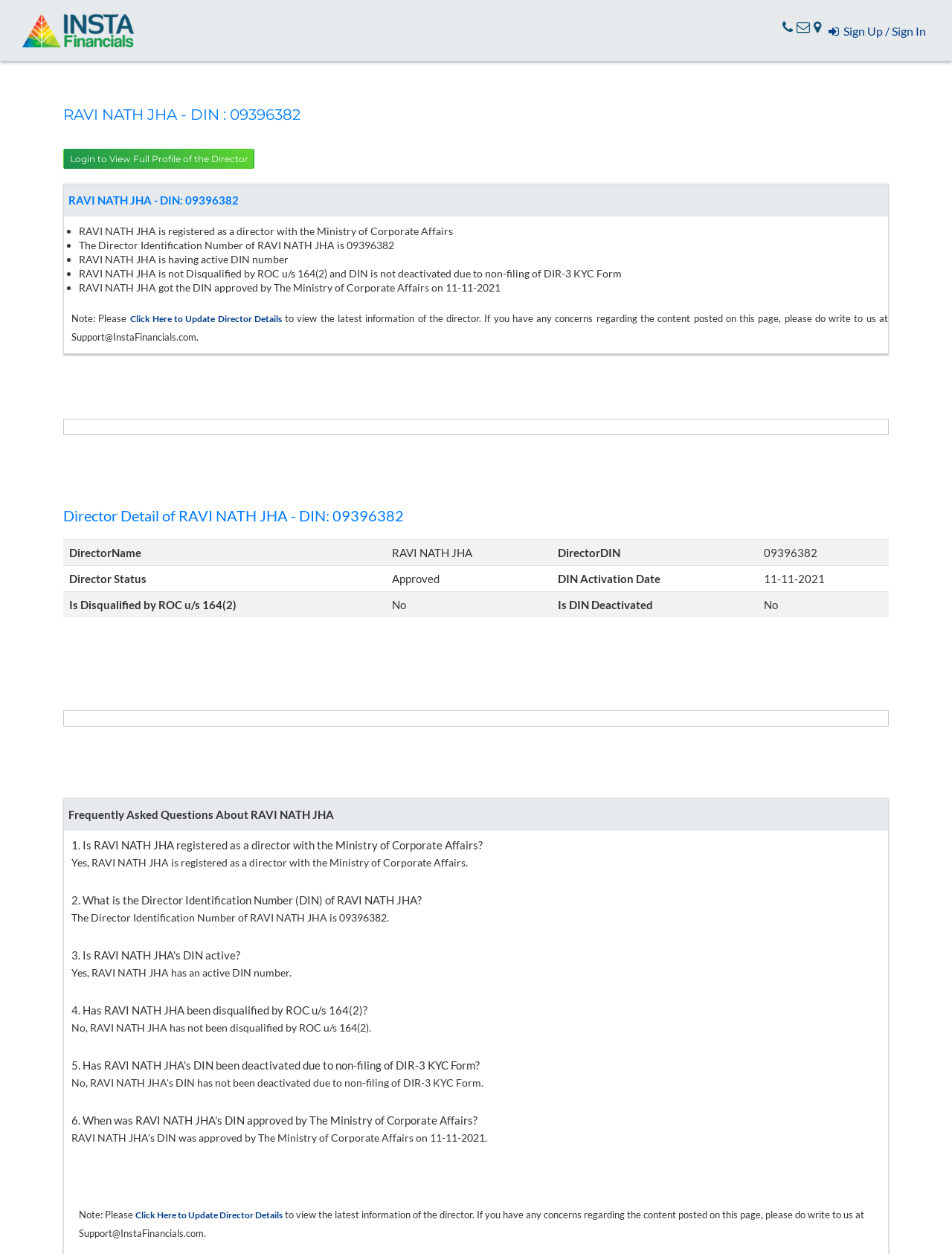Please determine the bounding box coordinates, formatted as (top-left x, top-left y, bottom-right x, bottom-right y), with all values as floating point numbers between 0 and 1. Identify the bounding box of the region described as: Sign Up / Sign In

[0.866, 0.016, 0.977, 0.033]